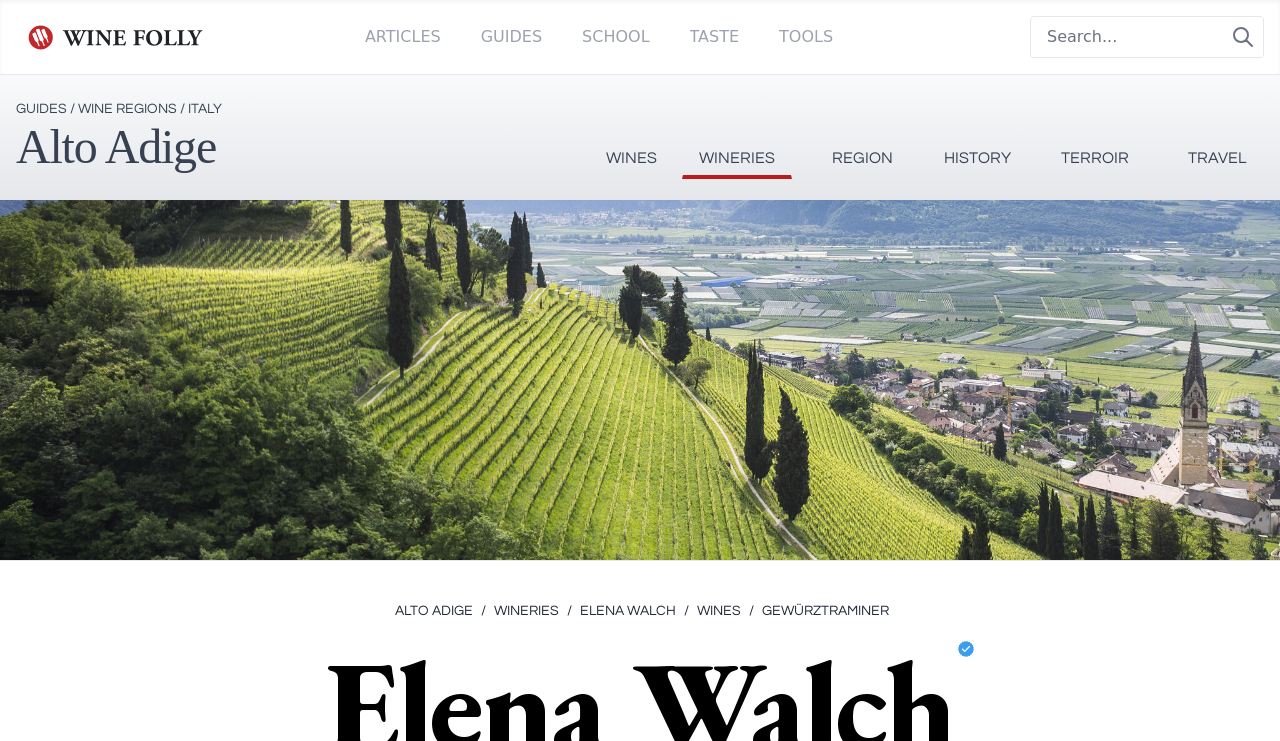Provide the bounding box coordinates of the HTML element this sentence describes: "Guides". The bounding box coordinates consist of four float numbers between 0 and 1, i.e., [left, top, right, bottom].

[0.376, 0.034, 0.423, 0.066]